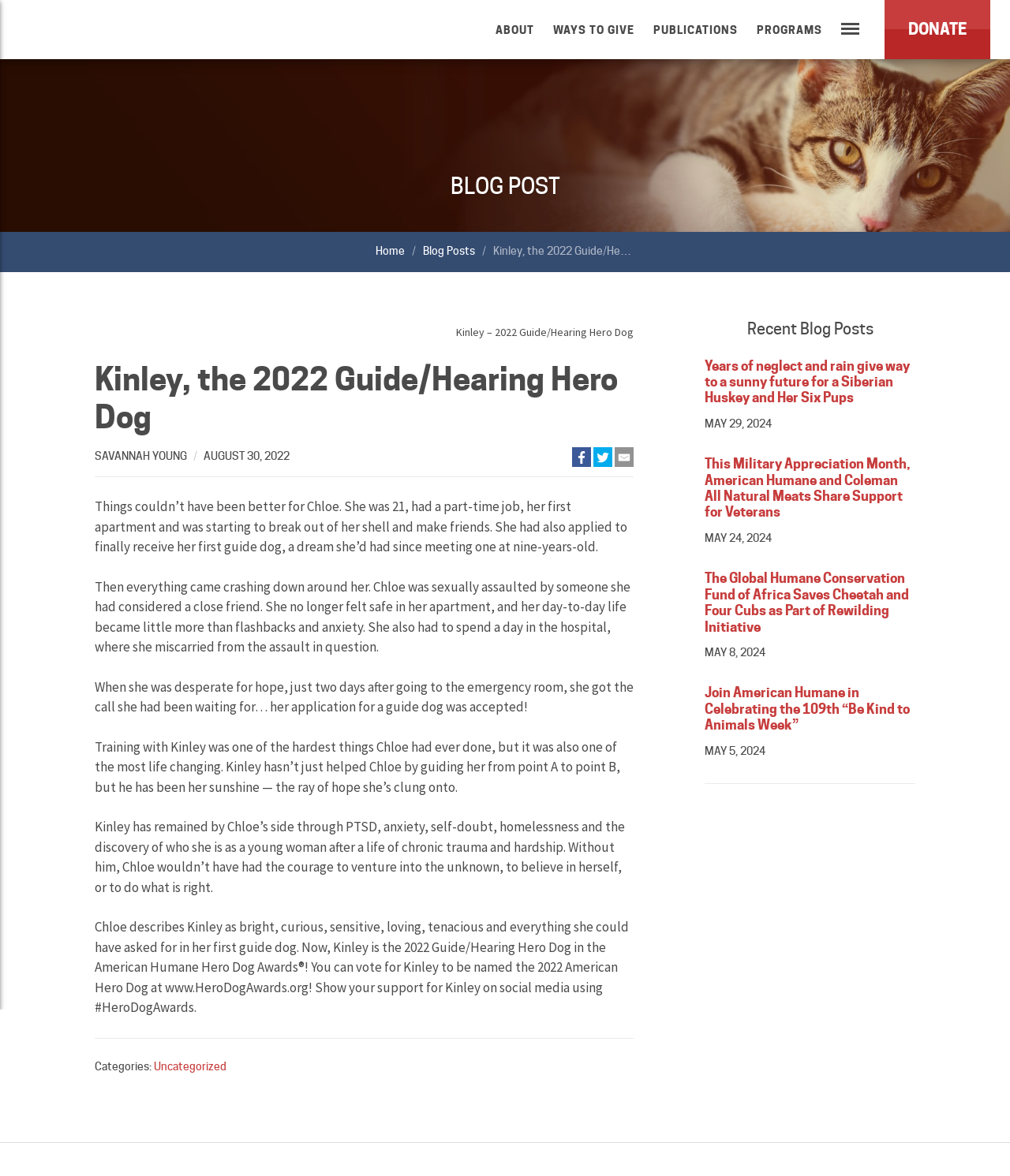By analyzing the image, answer the following question with a detailed response: What is the name of the organization that is celebrating 'Be Kind to Animals Week'?

The answer can be found in the 'Recent Blog Posts' section, where one of the article headings mentions 'Join American Humane in Celebrating the 109th “Be Kind to Animals Week”'.